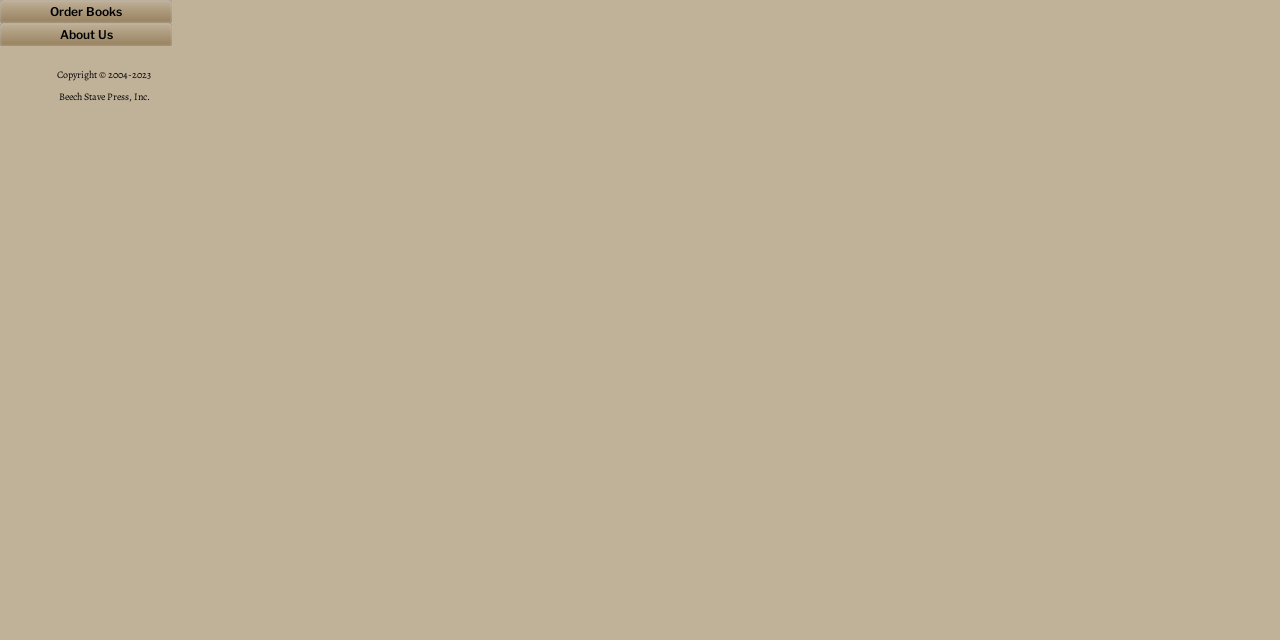Identify the bounding box for the UI element described as: "IE7 Sept 5th 2005 Update". The coordinates should be four float numbers between 0 and 1, i.e., [left, top, right, bottom].

None